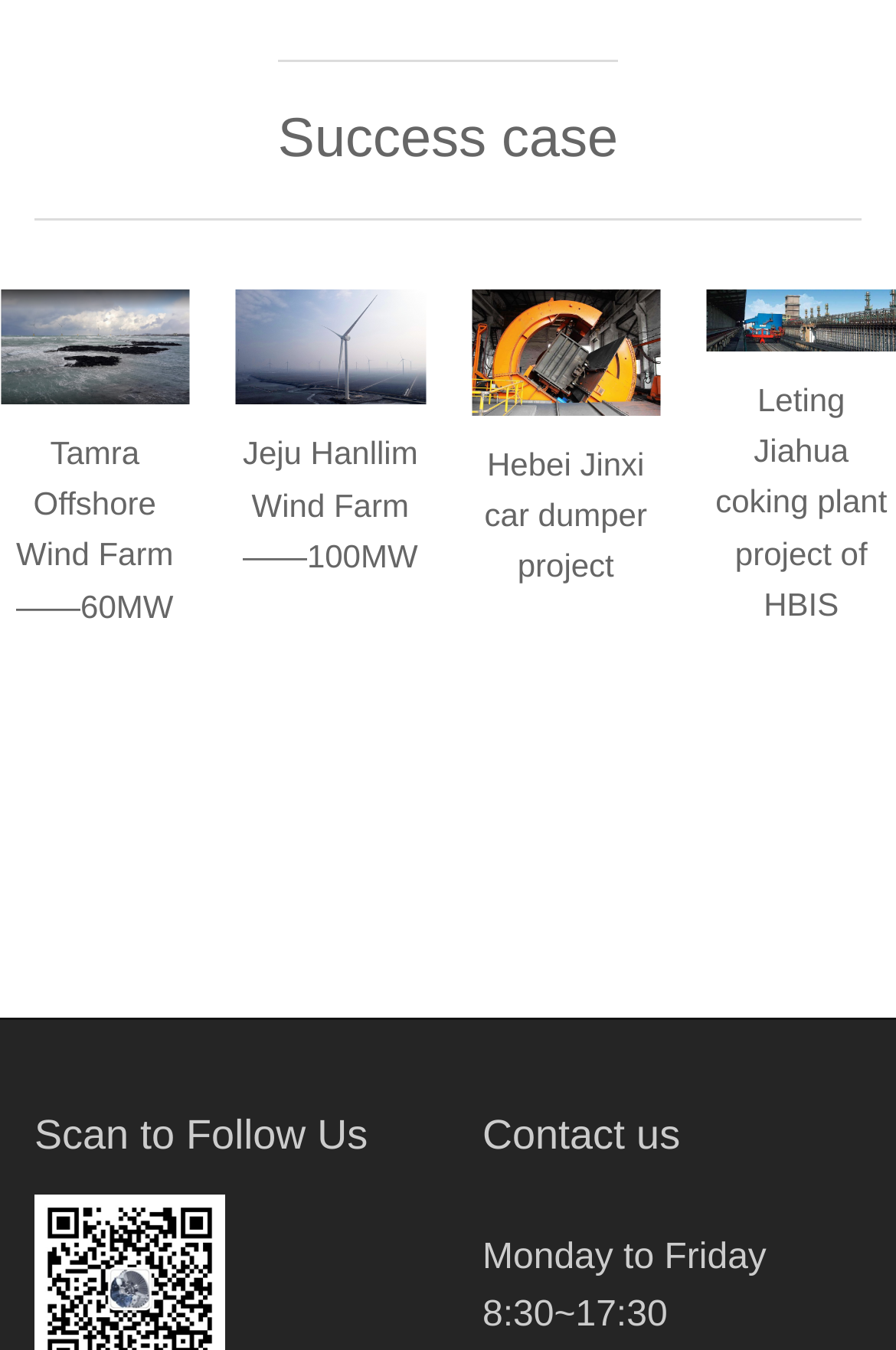Extract the bounding box for the UI element that matches this description: "Jeju Hanllim Wind Farm——100MW".

[0.263, 0.214, 0.474, 0.431]